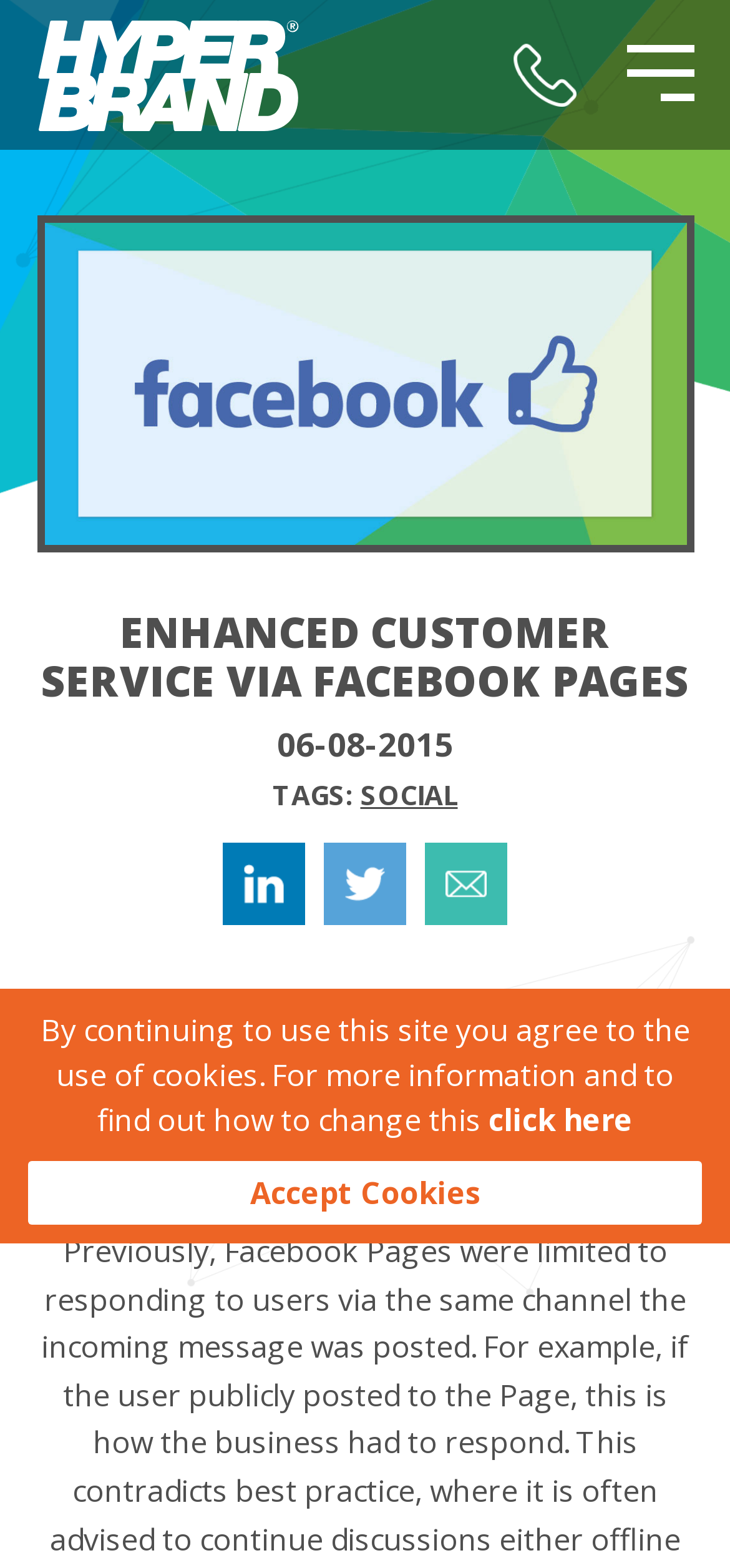Using the element description provided, determine the bounding box coordinates in the format (top-left x, top-left y, bottom-right x, bottom-right y). Ensure that all values are floating point numbers between 0 and 1. Element description: click here

[0.669, 0.701, 0.867, 0.727]